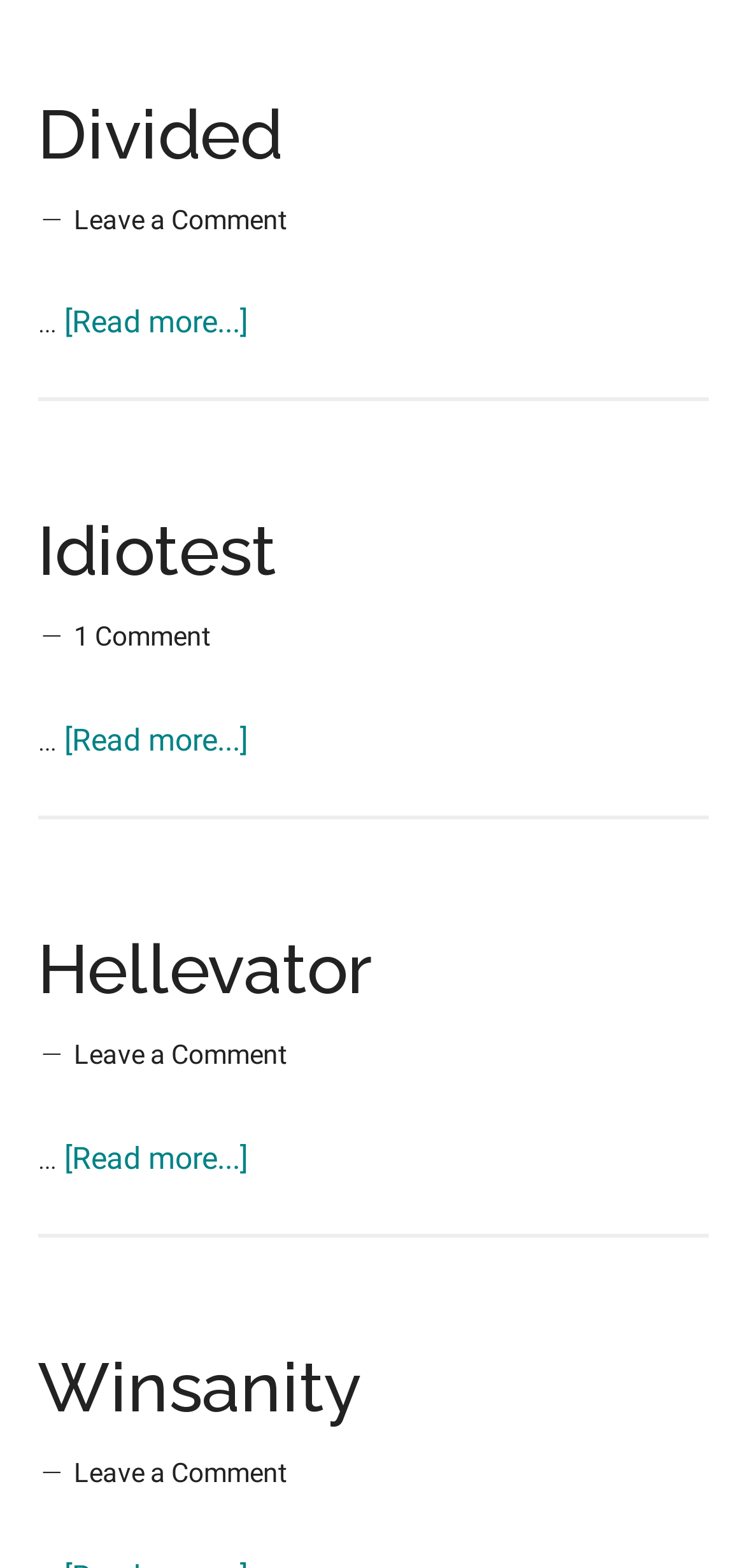Using the provided element description "Leave a Comment", determine the bounding box coordinates of the UI element.

[0.099, 0.13, 0.386, 0.149]